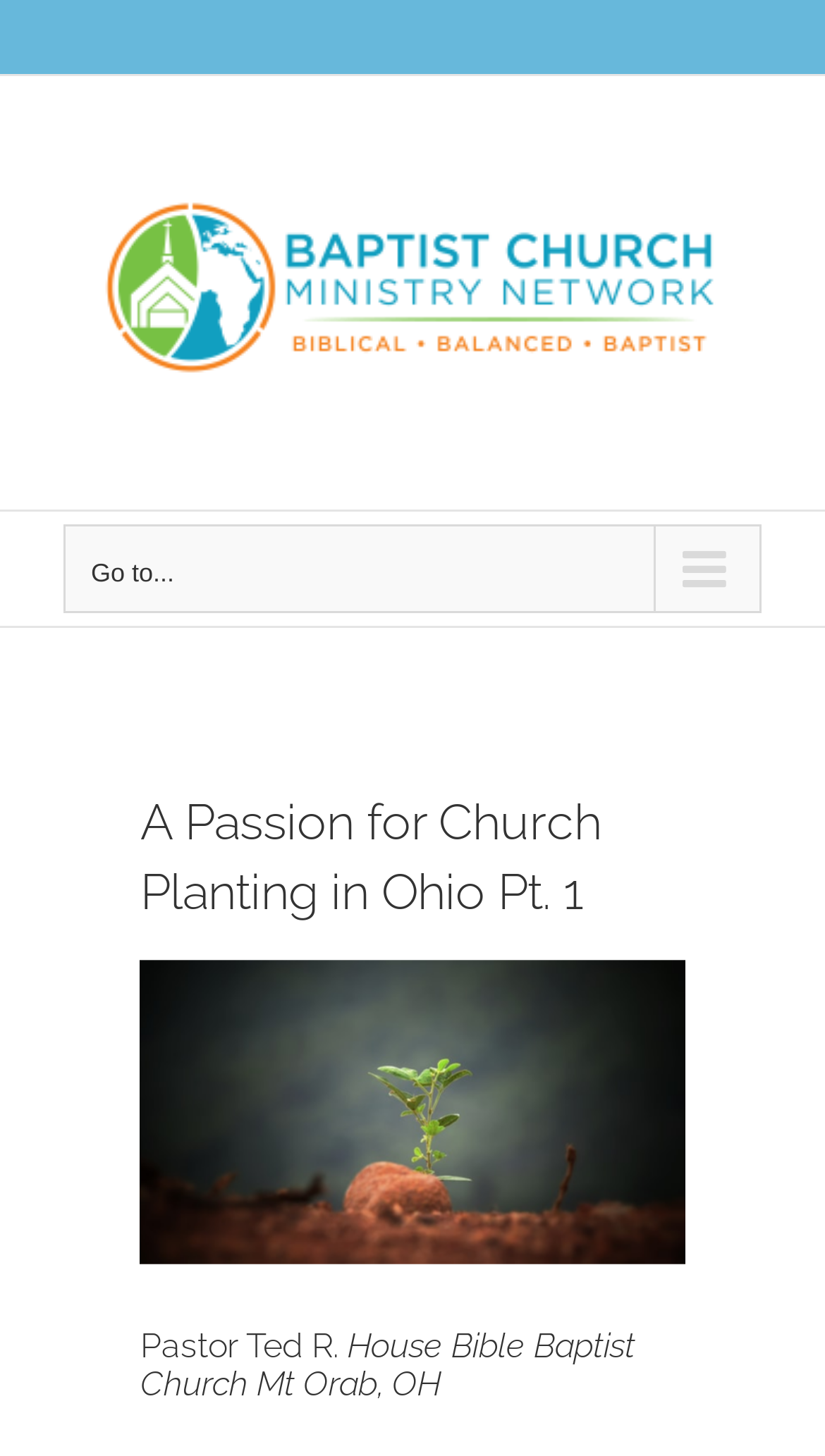Provide the bounding box coordinates for the UI element that is described by this text: "alt="Baptist Church Ministry Network Logo"". The coordinates should be in the form of four float numbers between 0 and 1: [left, top, right, bottom].

[0.115, 0.089, 0.885, 0.306]